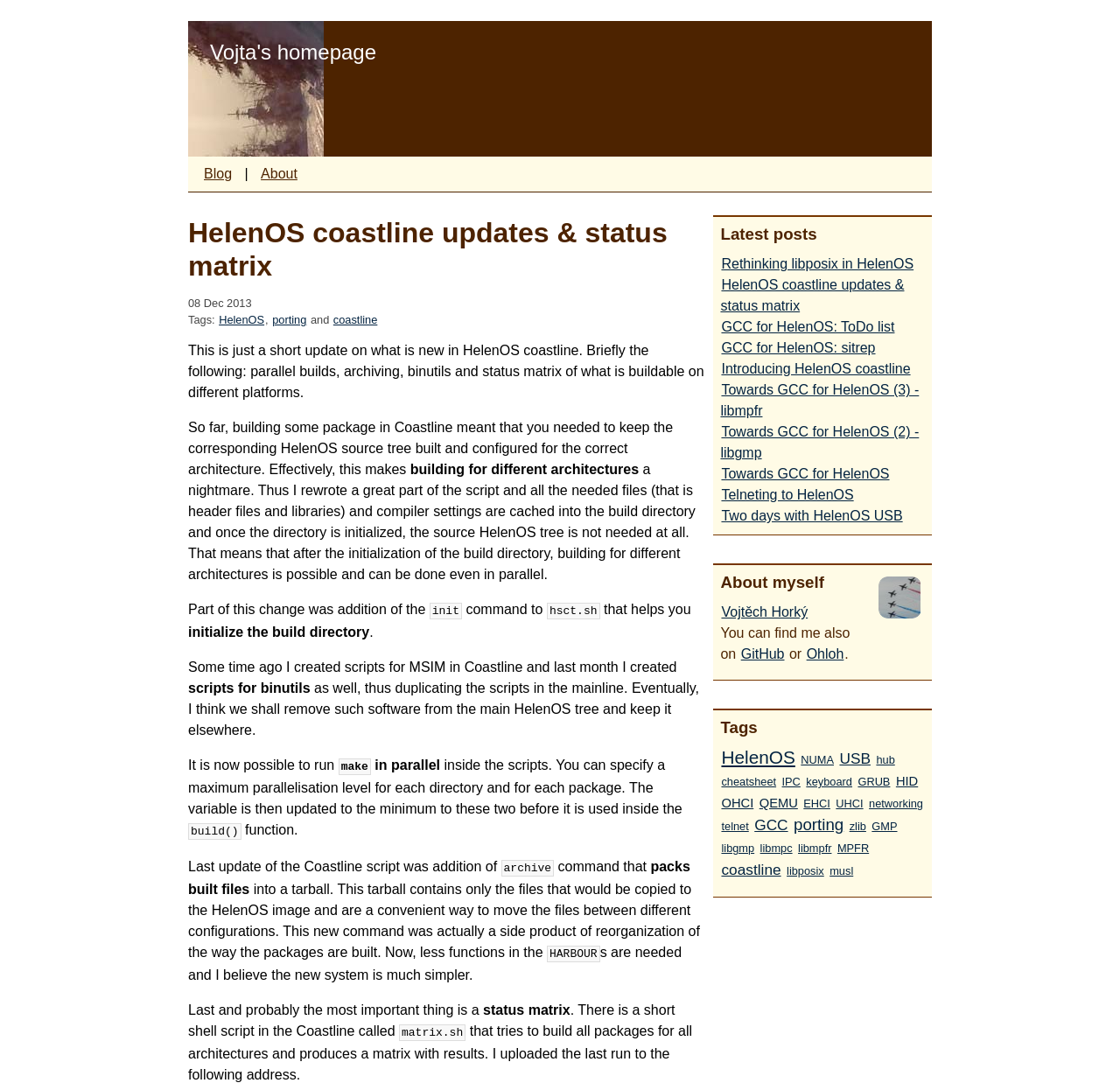Find and provide the bounding box coordinates for the UI element described with: "EHCI".

[0.717, 0.735, 0.742, 0.749]